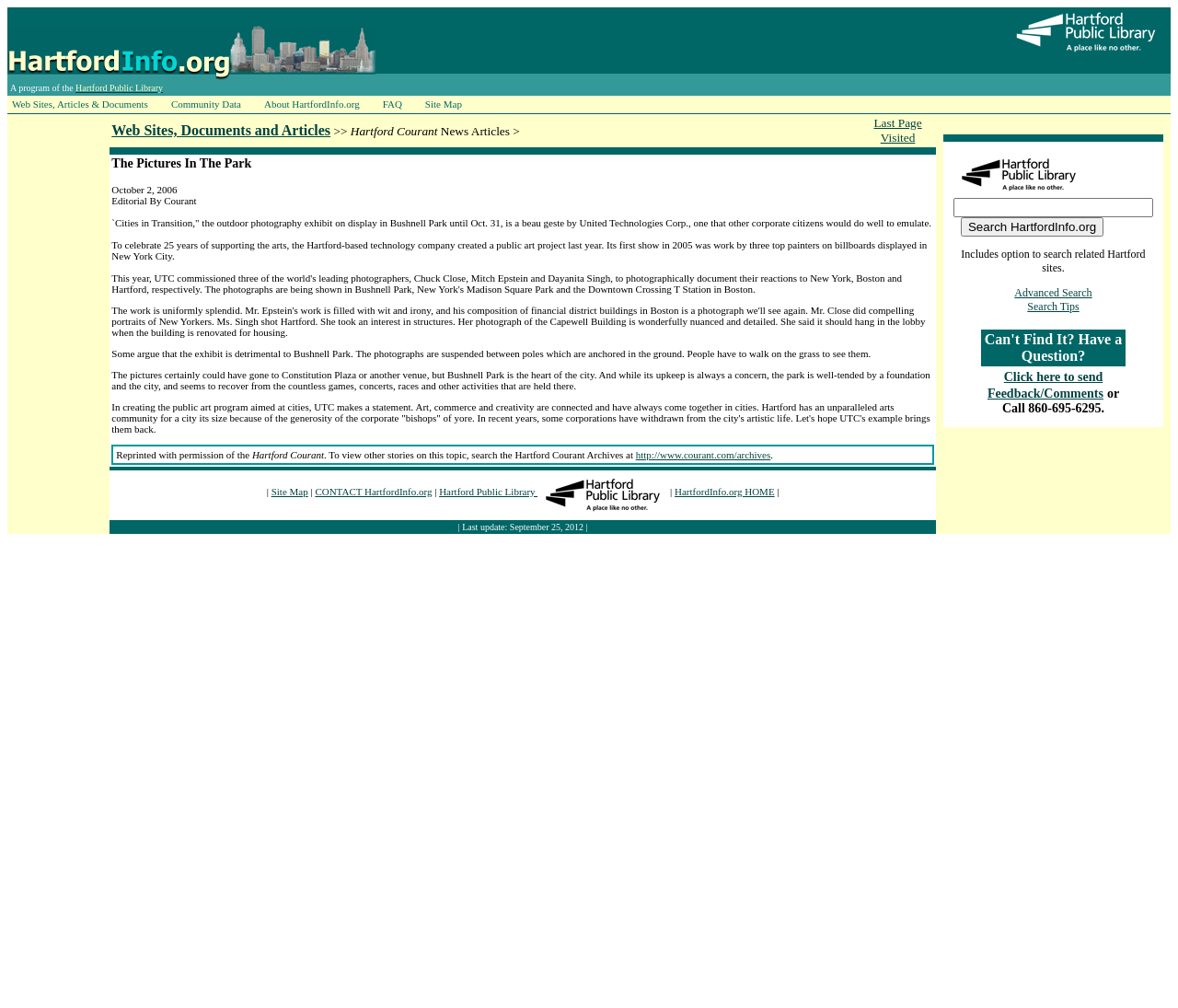What is the name of the park mentioned in the article?
Look at the image and provide a detailed response to the question.

The article mentions 'Cities in Transition,' an outdoor photography exhibit on display in Bushnell Park until Oct. 31, which suggests that Bushnell Park is the name of the park mentioned in the article.